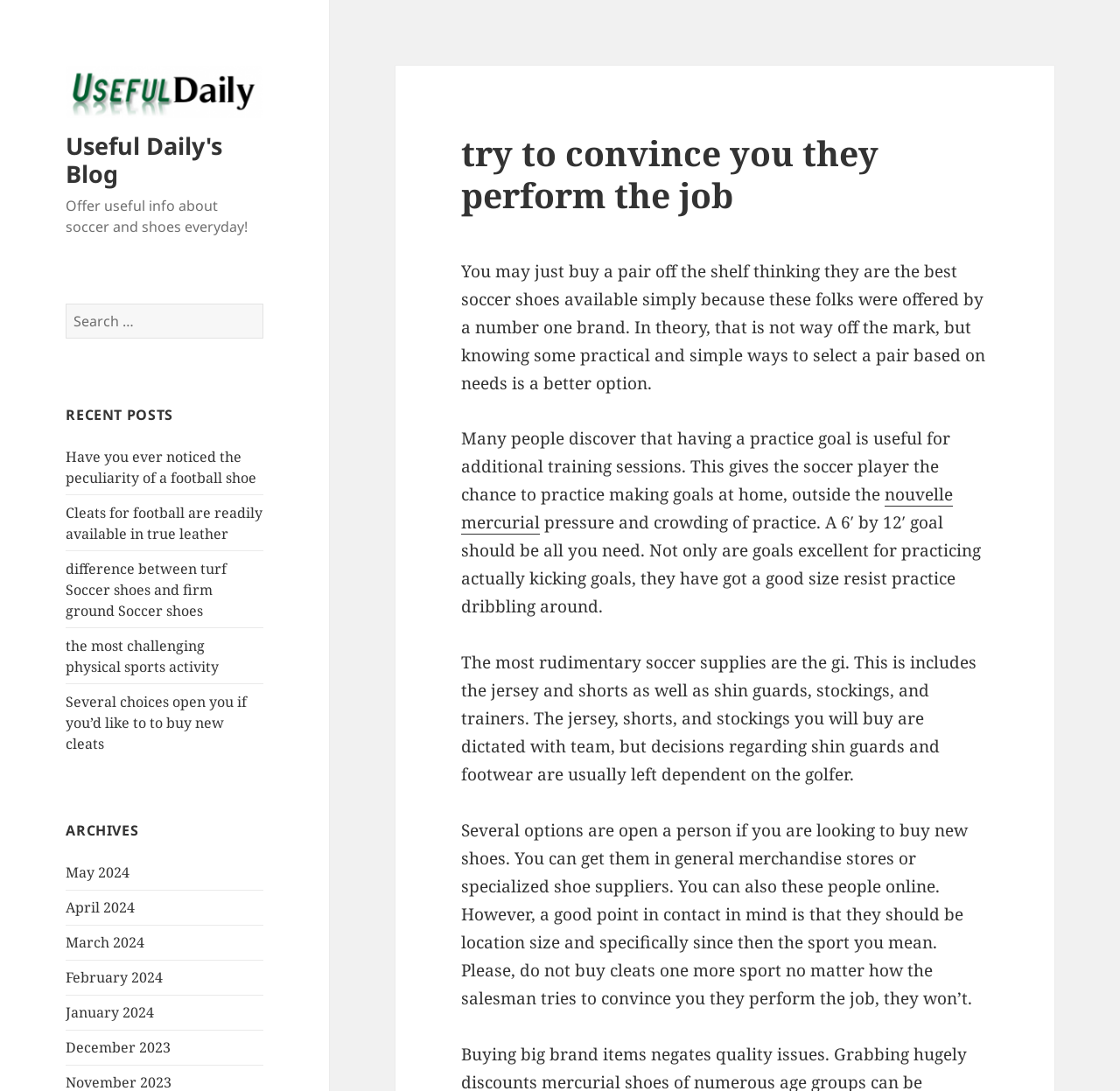Please analyze the image and provide a thorough answer to the question:
What is the main topic of this blog?

Based on the webpage content, I can see that the blog is focused on providing useful information about soccer and shoes, as stated in the static text 'Offer useful info about soccer and shoes everyday!'. The blog posts and links also suggest that the blog is discussing various aspects of soccer and shoes.